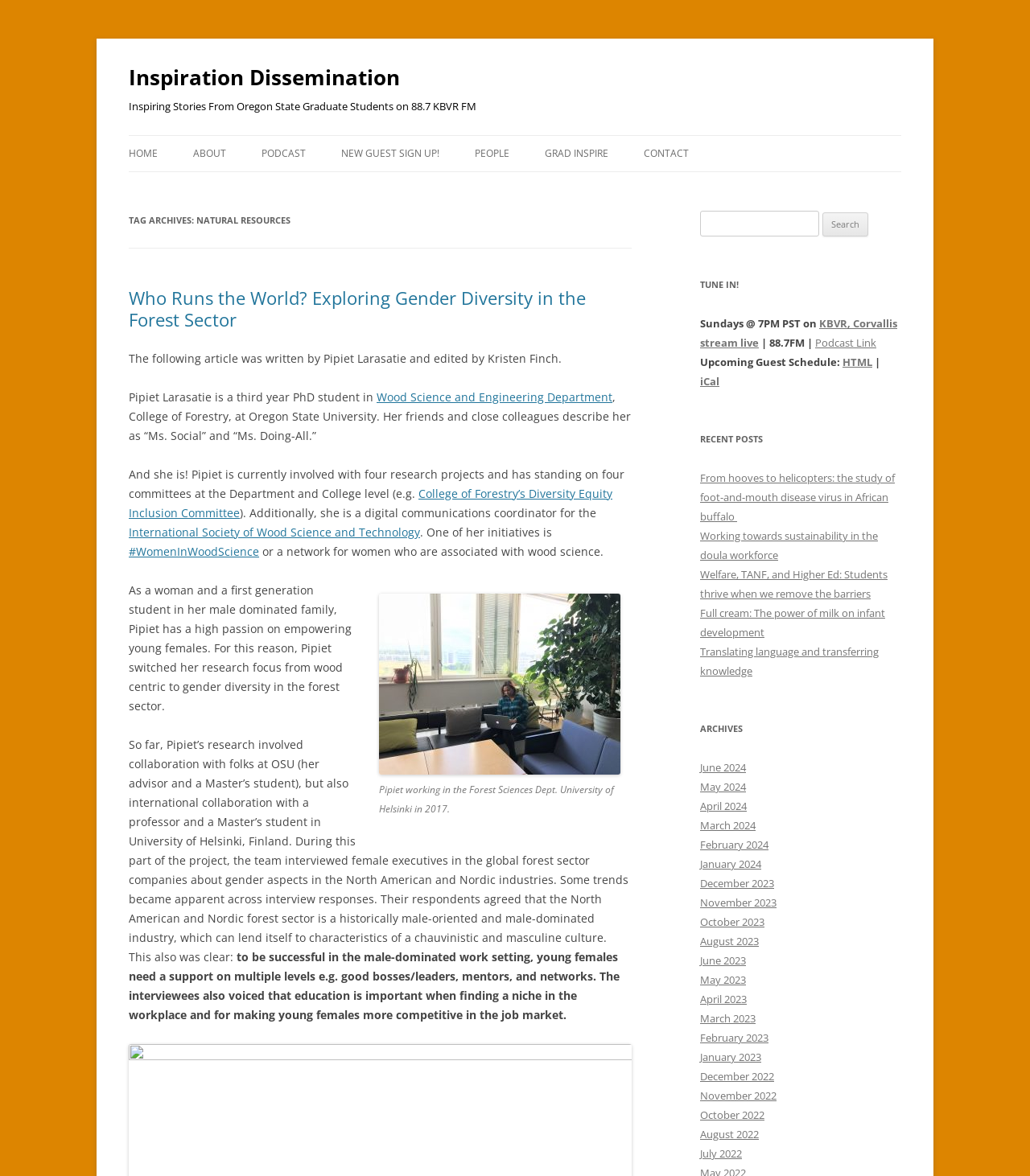Give an in-depth explanation of the webpage layout and content.

The webpage is about Inspiration Dissemination, a podcast that features inspiring stories from Oregon State graduate students. At the top of the page, there is a heading "Inspiration Dissemination" and a link to the podcast's homepage. Below this, there is a heading "Inspiring Stories From Oregon State Graduate Students on 88.7 KBVR FM" and a link to skip to the content.

The main content of the page is divided into several sections. On the left side, there is a header section with links to different pages, including "HOME", "ABOUT", "PODCAST", "NEW GUEST SIGN UP!", "PEOPLE", "GRAD INSPIRE", and "CONTACT". Below this, there is a section with a heading "TAG ARCHIVES: NATURAL RESOURCES" and a subheading "Who Runs the World? Exploring Gender Diversity in the Forest Sector". This section features an article about Pipiet Larasatie, a PhD student in the Wood Science and Engineering Department at Oregon State University, who is researching gender diversity in the forest sector.

The article includes several paragraphs of text, as well as links to related topics, such as the College of Forestry's Diversity Equity Inclusion Committee and the International Society of Wood Science and Technology. There is also an image of Pipiet working in the Forest Sciences Department at the University of Helsinki in 2017.

On the right side of the page, there is a search bar with a button to search for specific topics. Below this, there is a section with a heading "TUNE IN!" and information about the podcast's broadcast schedule and how to stream it live. There is also a section with a heading "RECENT POSTS" that lists several recent articles, including "From hooves to helicopters: the study of foot-and-mouth disease virus in African buffalo" and "Working towards sustainability in the doula workforce".

At the bottom of the page, there is a section with a heading "ARCHIVES" that lists links to previous months' archives, dating back to December 2022.